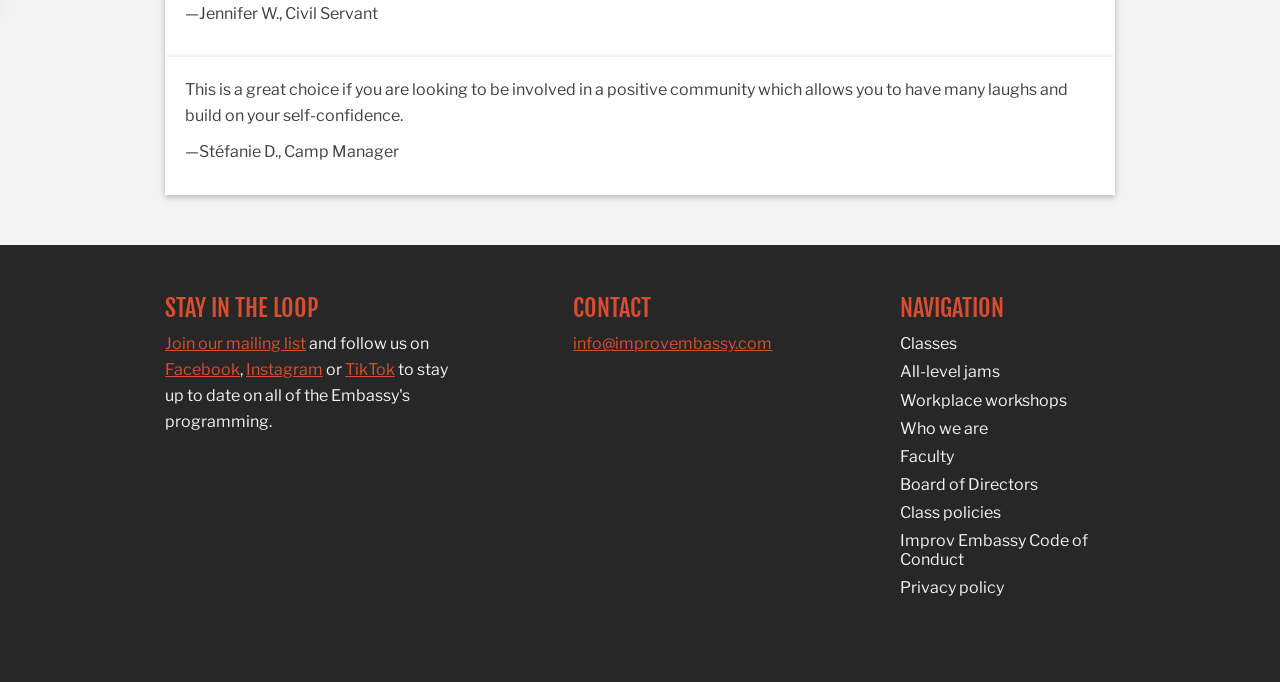Please specify the bounding box coordinates of the clickable section necessary to execute the following command: "View classes".

[0.703, 0.49, 0.748, 0.518]